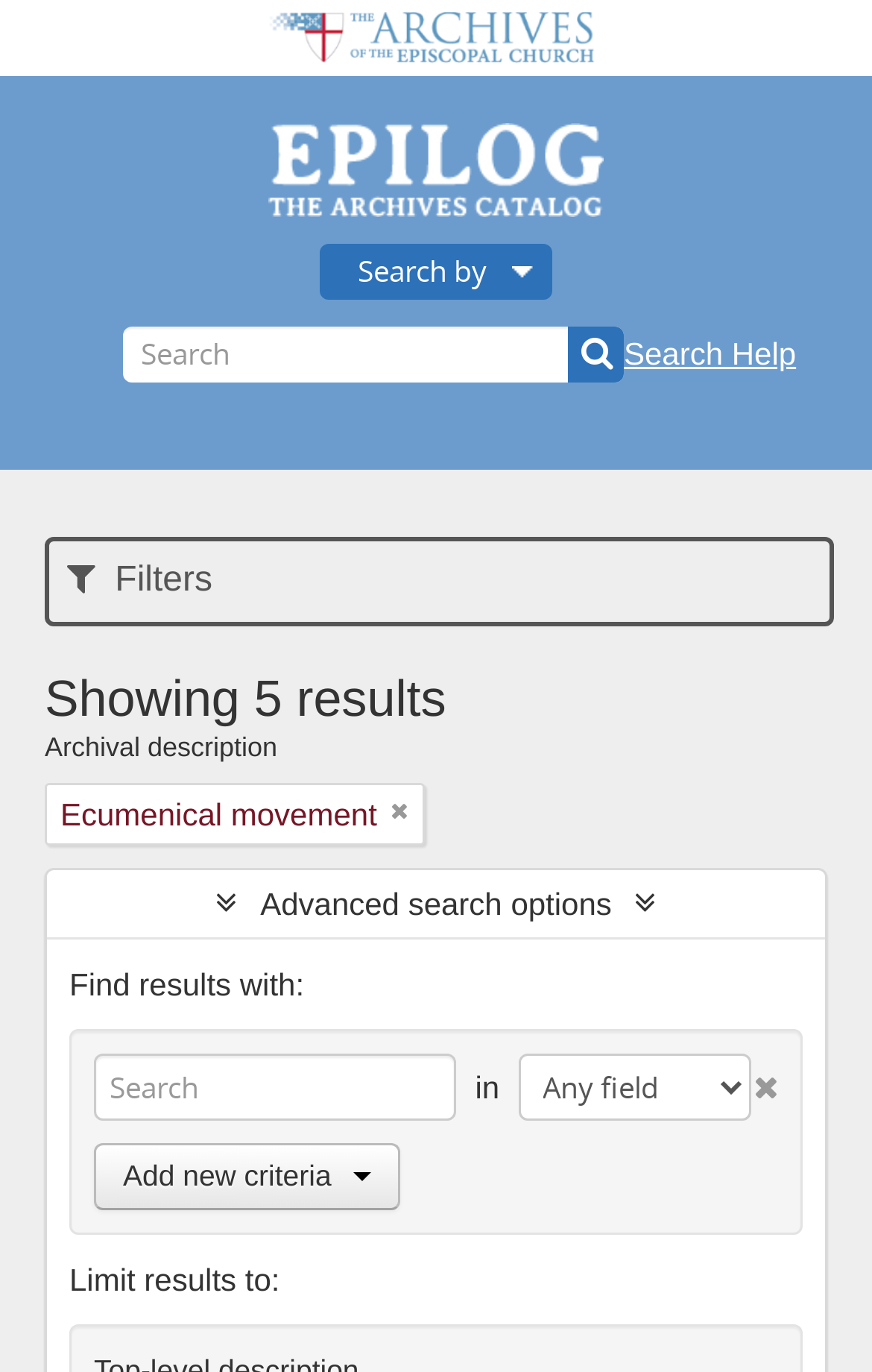Mark the bounding box of the element that matches the following description: "Backup MX (Backup Mail) (2)".

None